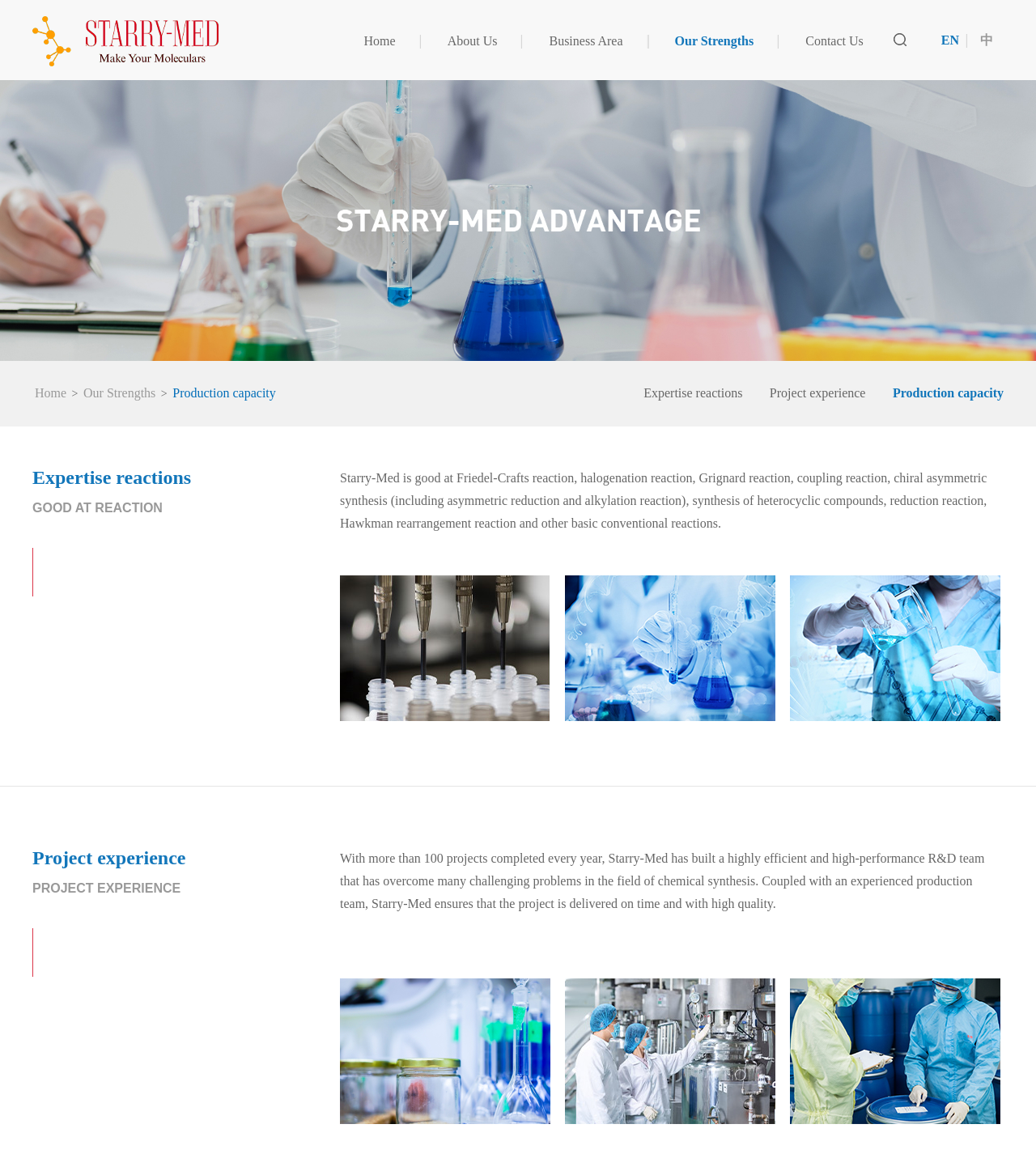Please identify the bounding box coordinates of the area that needs to be clicked to fulfill the following instruction: "View About Us page."

[0.432, 0.028, 0.48, 0.043]